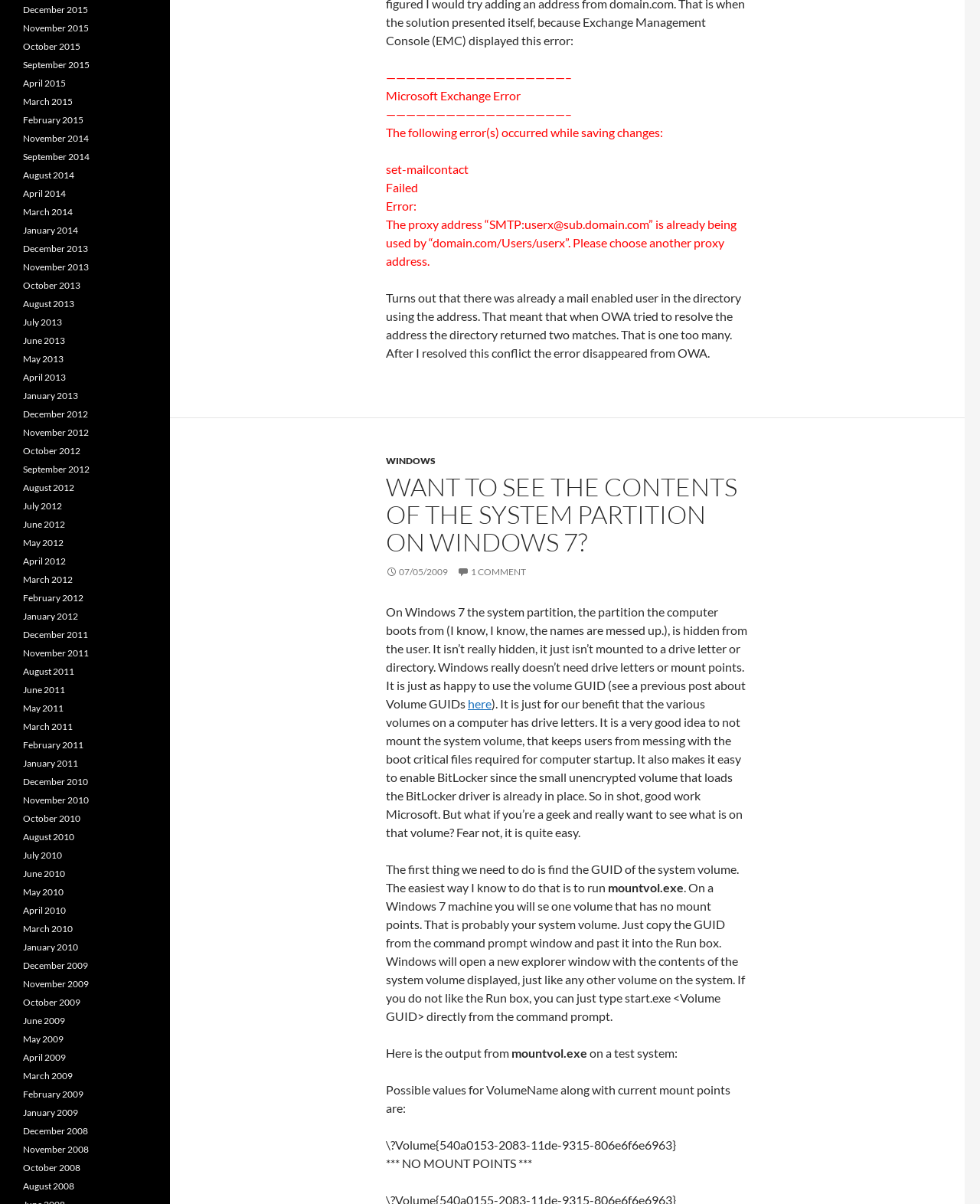Please find and report the bounding box coordinates of the element to click in order to perform the following action: "Click WINDOWS". The coordinates should be expressed as four float numbers between 0 and 1, in the format [left, top, right, bottom].

[0.394, 0.378, 0.445, 0.387]